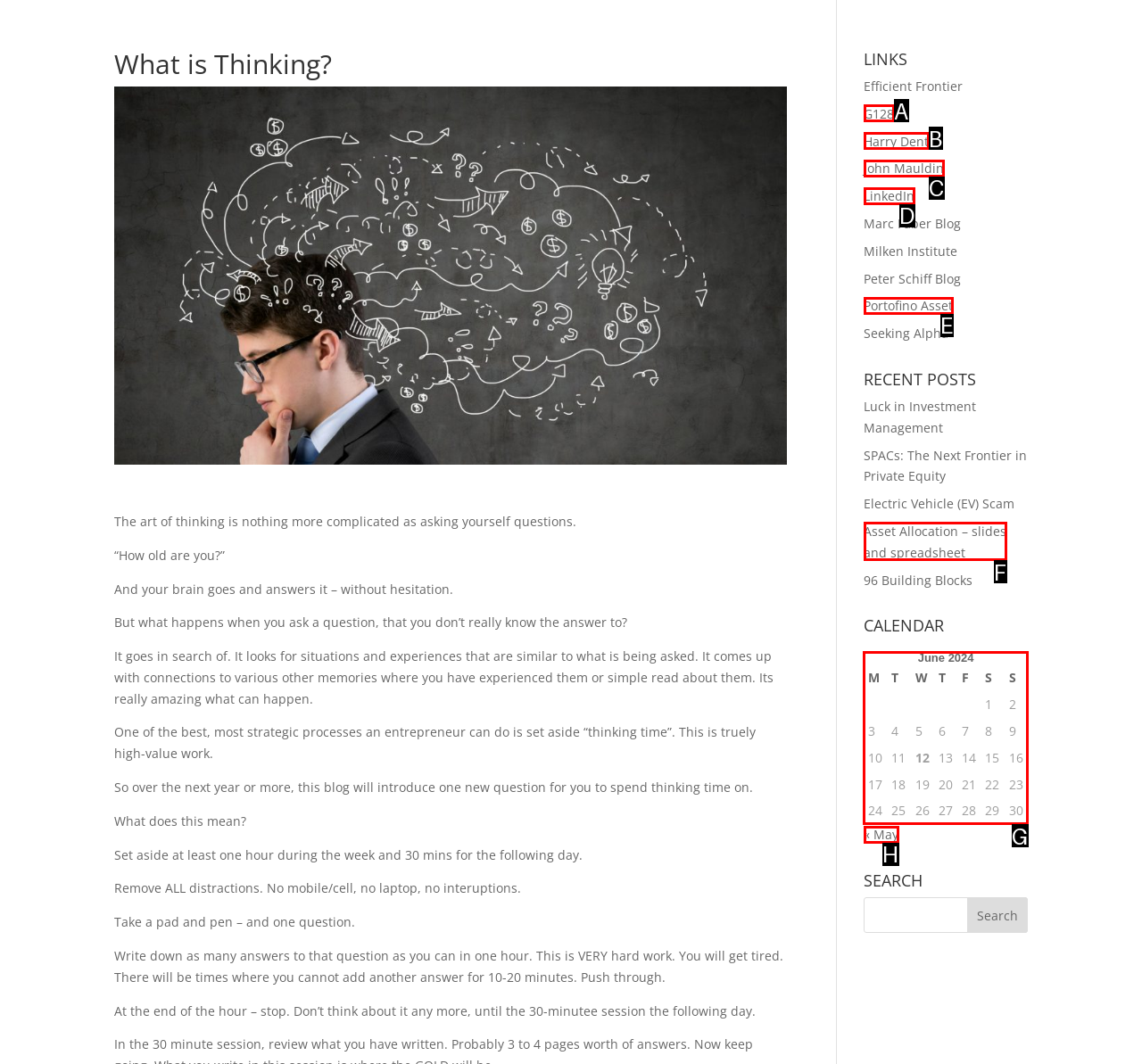Identify the HTML element you need to click to achieve the task: View the calendar for June 2024. Respond with the corresponding letter of the option.

G